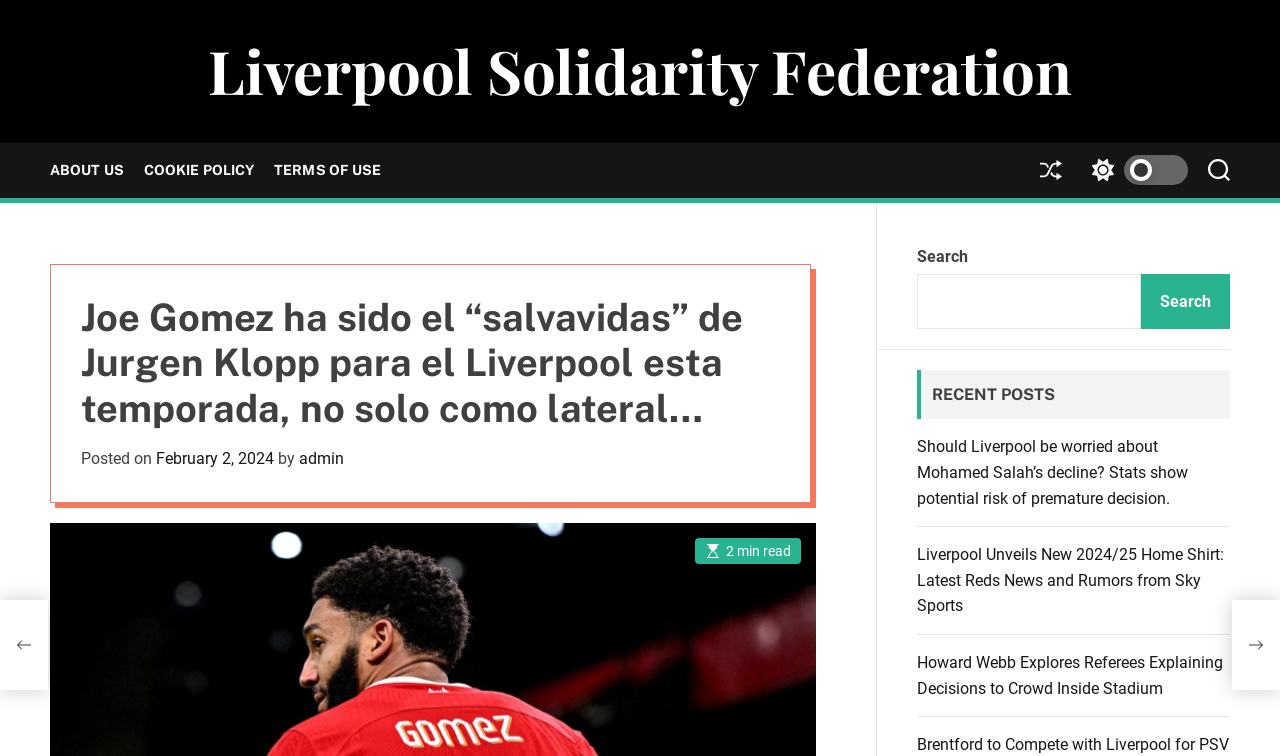Carefully examine the image and provide an in-depth answer to the question: What is the date of the article?

The date is mentioned in the article as 'Posted on February 2, 2024'.